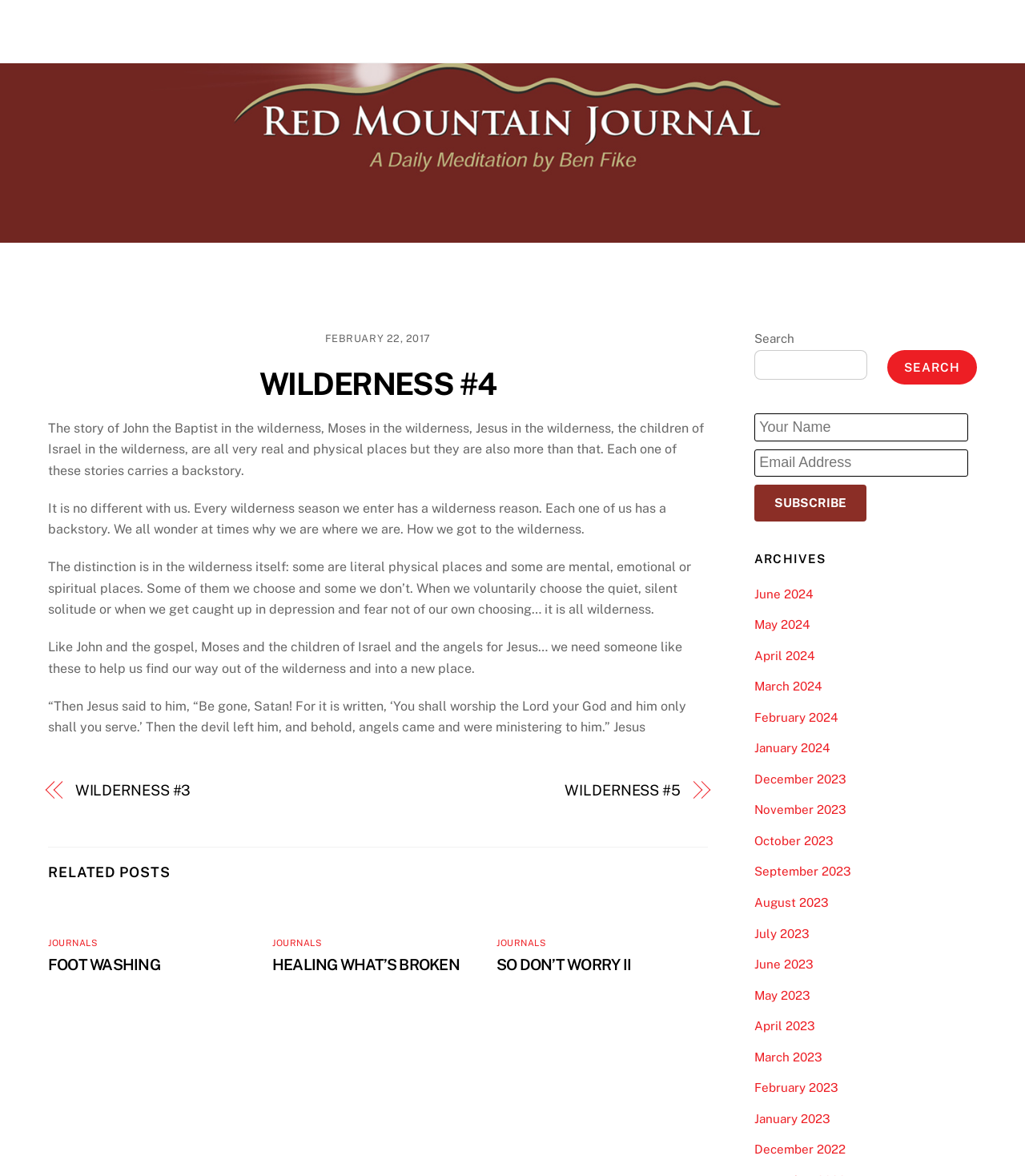Using floating point numbers between 0 and 1, provide the bounding box coordinates in the format (top-left x, top-left y, bottom-right x, bottom-right y). Locate the UI element described here: parent_node: SEARCH name="s"

[0.736, 0.297, 0.846, 0.323]